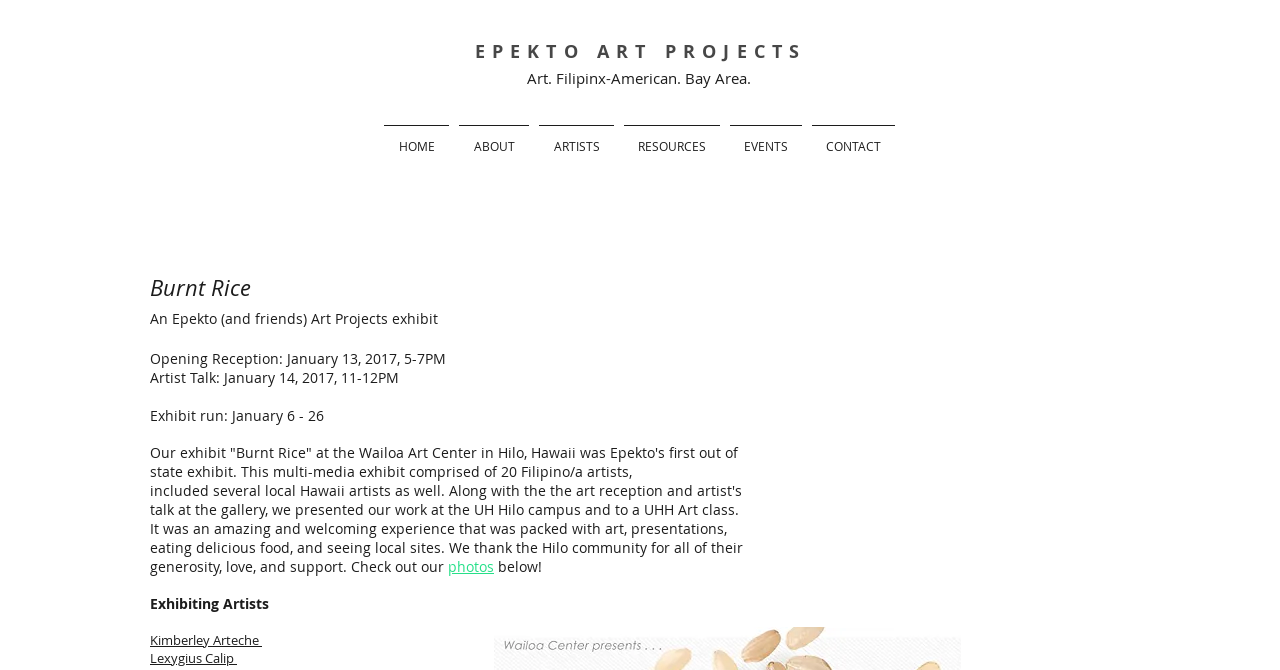Please find the bounding box coordinates (top-left x, top-left y, bottom-right x, bottom-right y) in the screenshot for the UI element described as follows: photos

[0.35, 0.831, 0.389, 0.86]